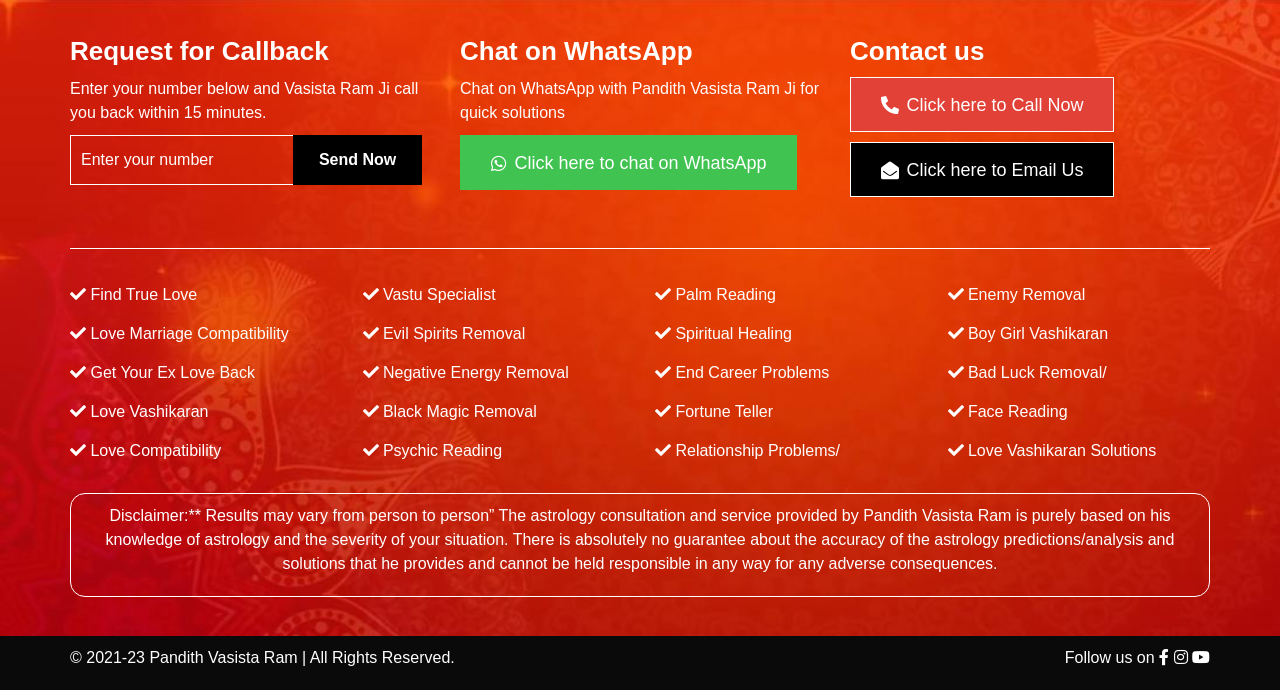Select the bounding box coordinates of the element I need to click to carry out the following instruction: "View the e-book information".

None